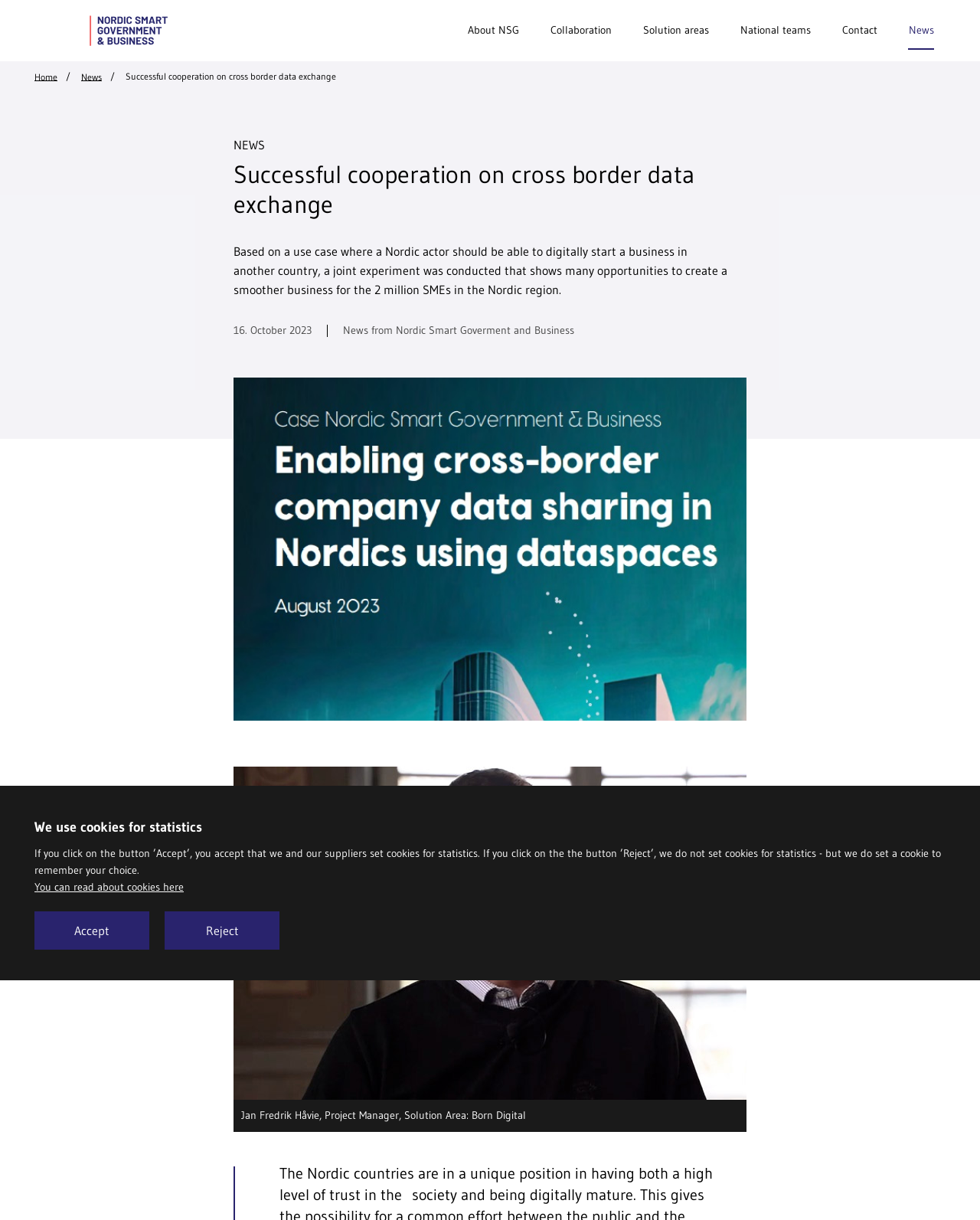What is the date of the news article?
Please use the image to deliver a detailed and complete answer.

The static text '16. October 2023' is located below the heading of the news article, which indicates that the date of the news article is 16. October 2023.